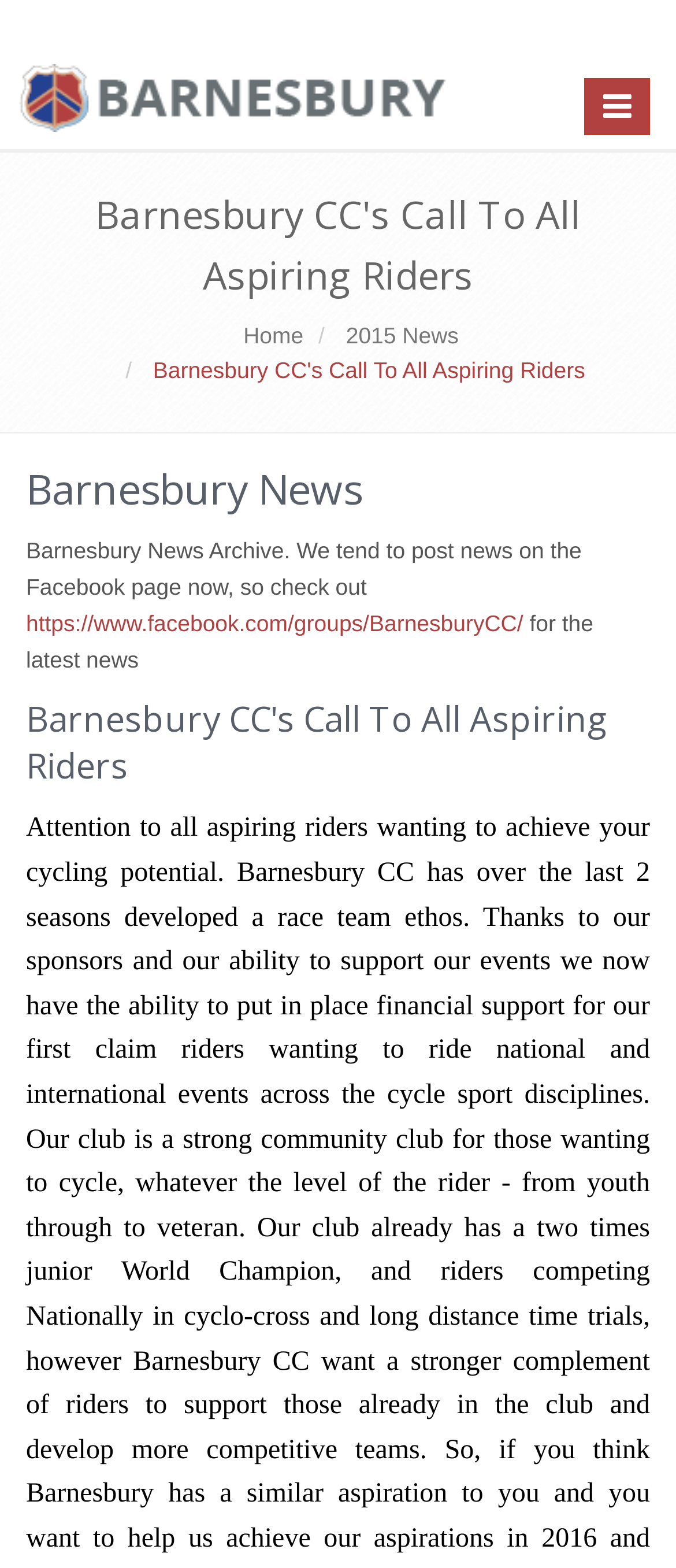Answer the following inquiry with a single word or phrase:
How many headings are there on the webpage?

3